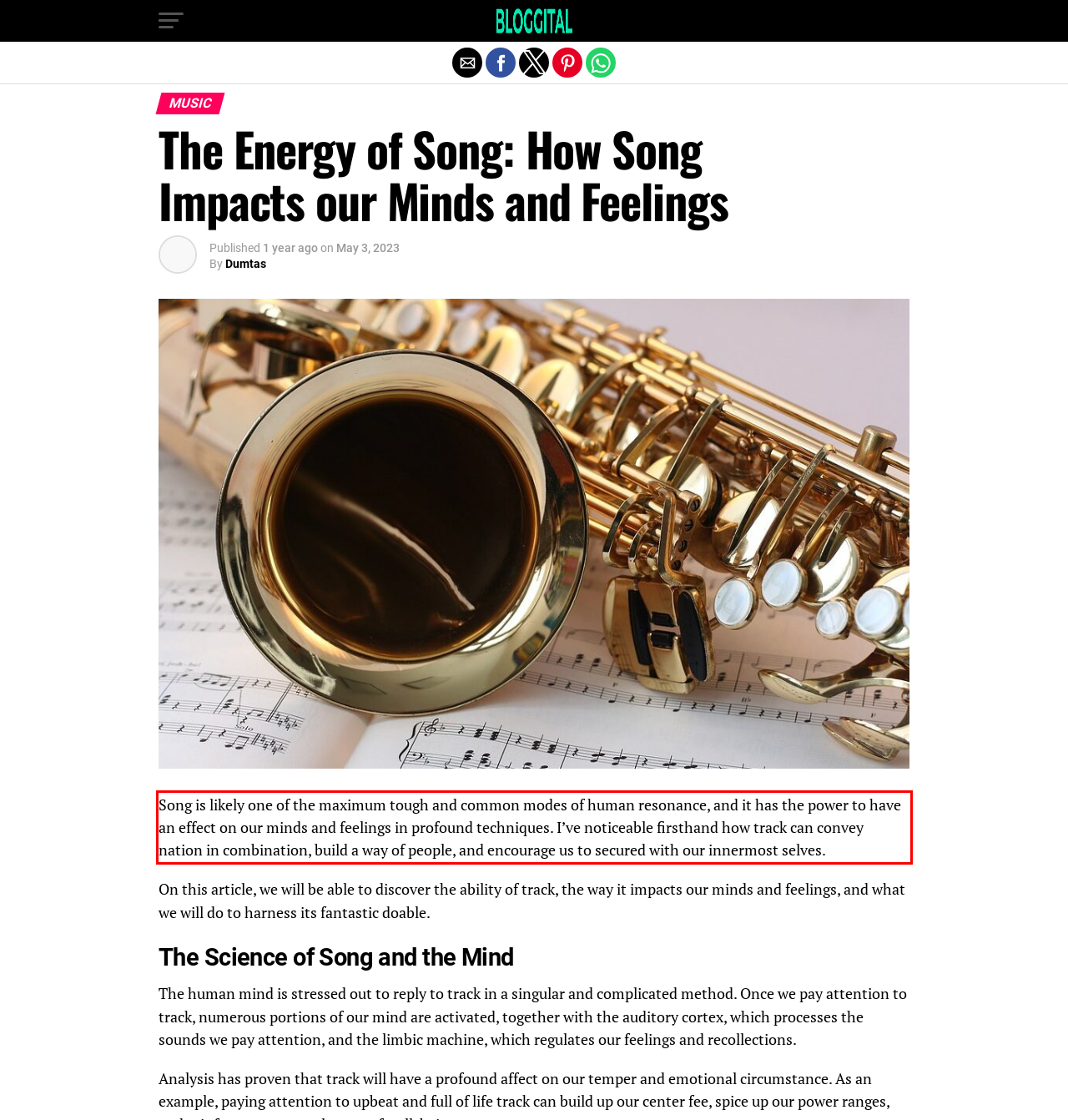Please identify and extract the text from the UI element that is surrounded by a red bounding box in the provided webpage screenshot.

Song is likely one of the maximum tough and common modes of human resonance, and it has the power to have an effect on our minds and feelings in profound techniques. I’ve noticeable firsthand how track can convey nation in combination, build a way of people, and encourage us to secured with our innermost selves.